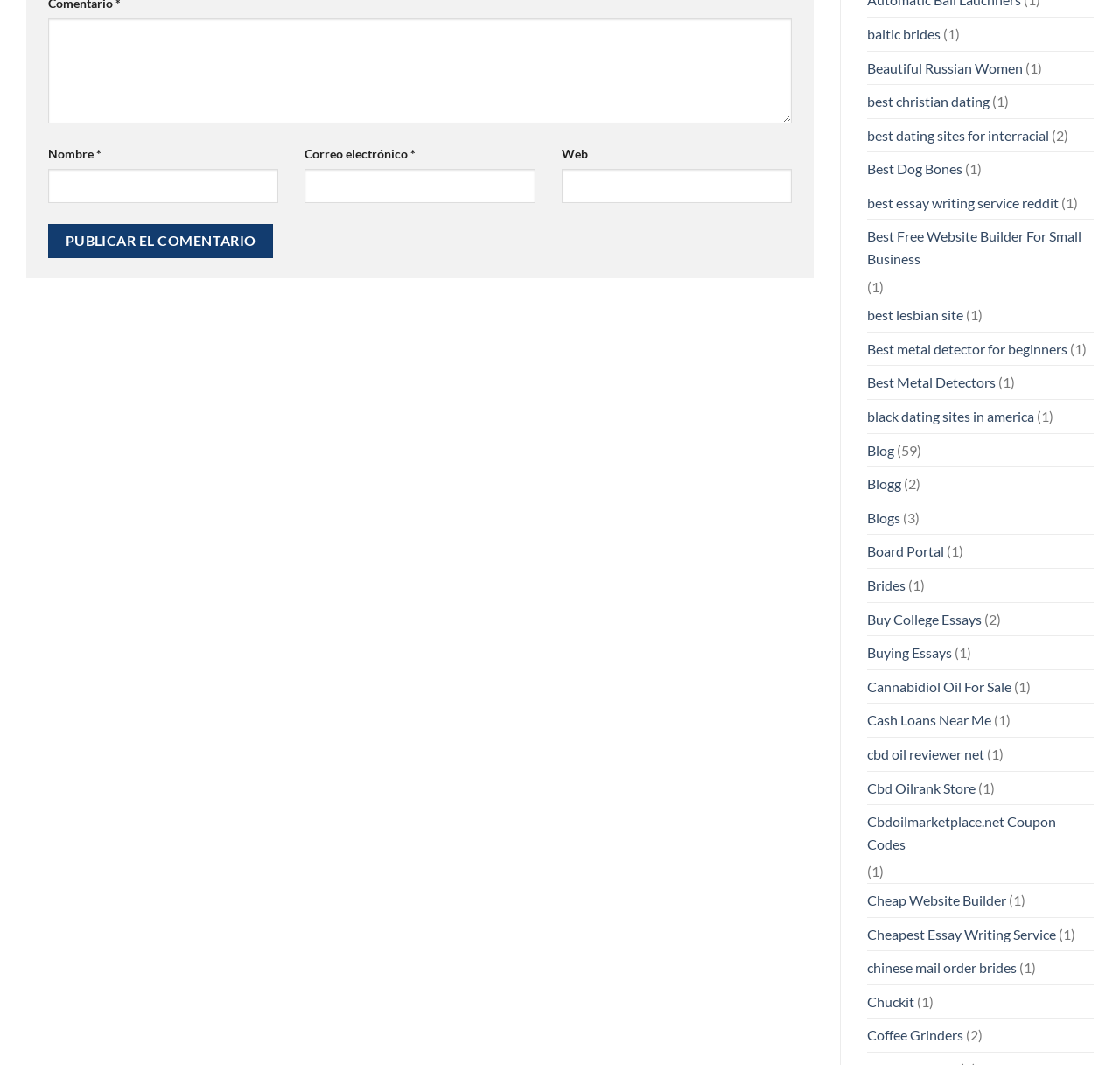Please provide a comprehensive answer to the question based on the screenshot: What is the purpose of the textbox labeled 'Comentario *'?

The textbox labeled 'Comentario *' is required and is likely used to leave a comment or a message, as it is accompanied by a button labeled 'Publicar el comentario' which translates to 'Publish the comment'.